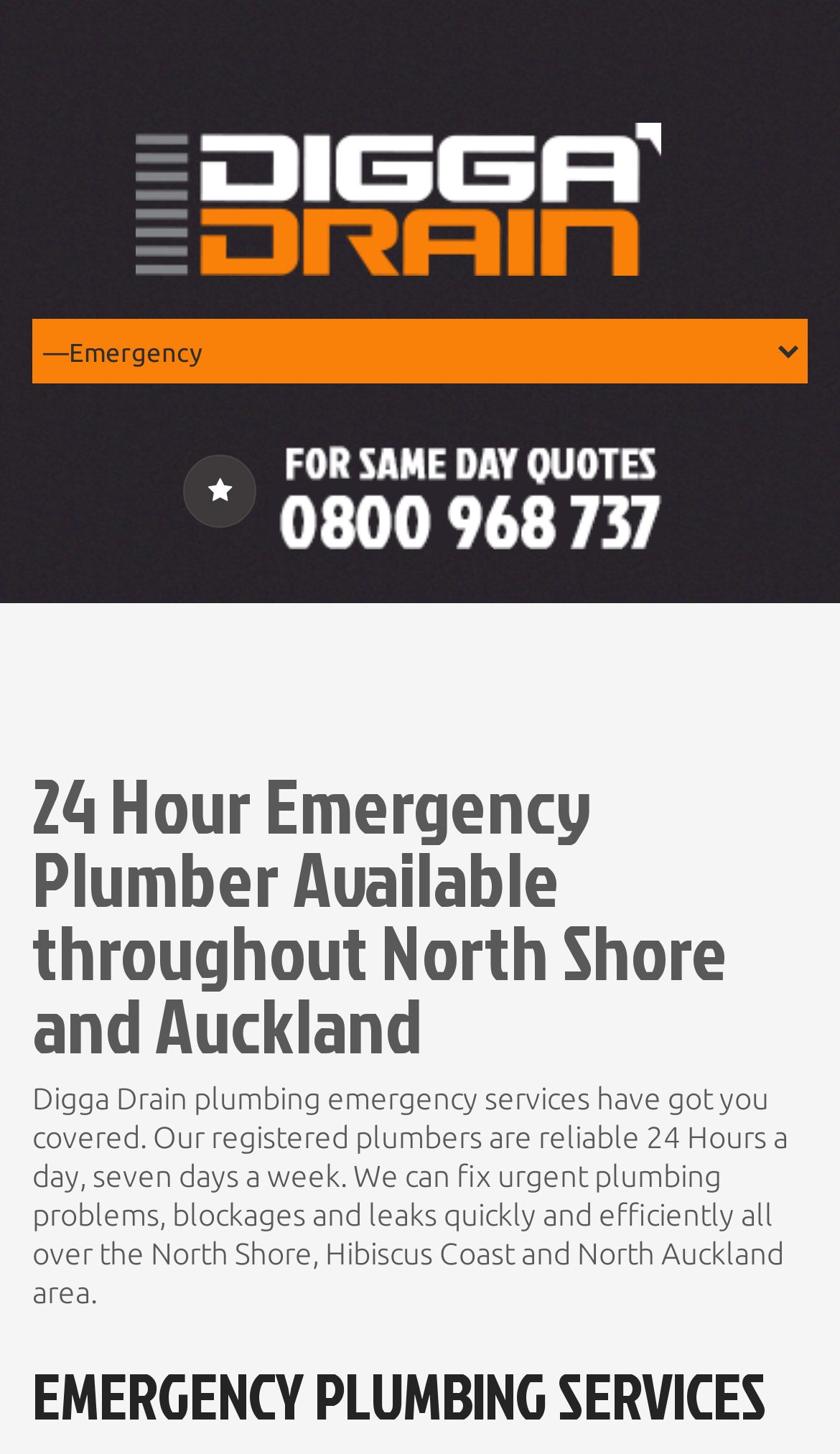Observe the image and answer the following question in detail: What is the phone number to contact Digga Drain plumbing?

The phone number to contact Digga Drain plumbing can be found by examining the link element with the text '0800' and an associated image. This suggests that 0800 is the phone number to contact Digga Drain plumbing.